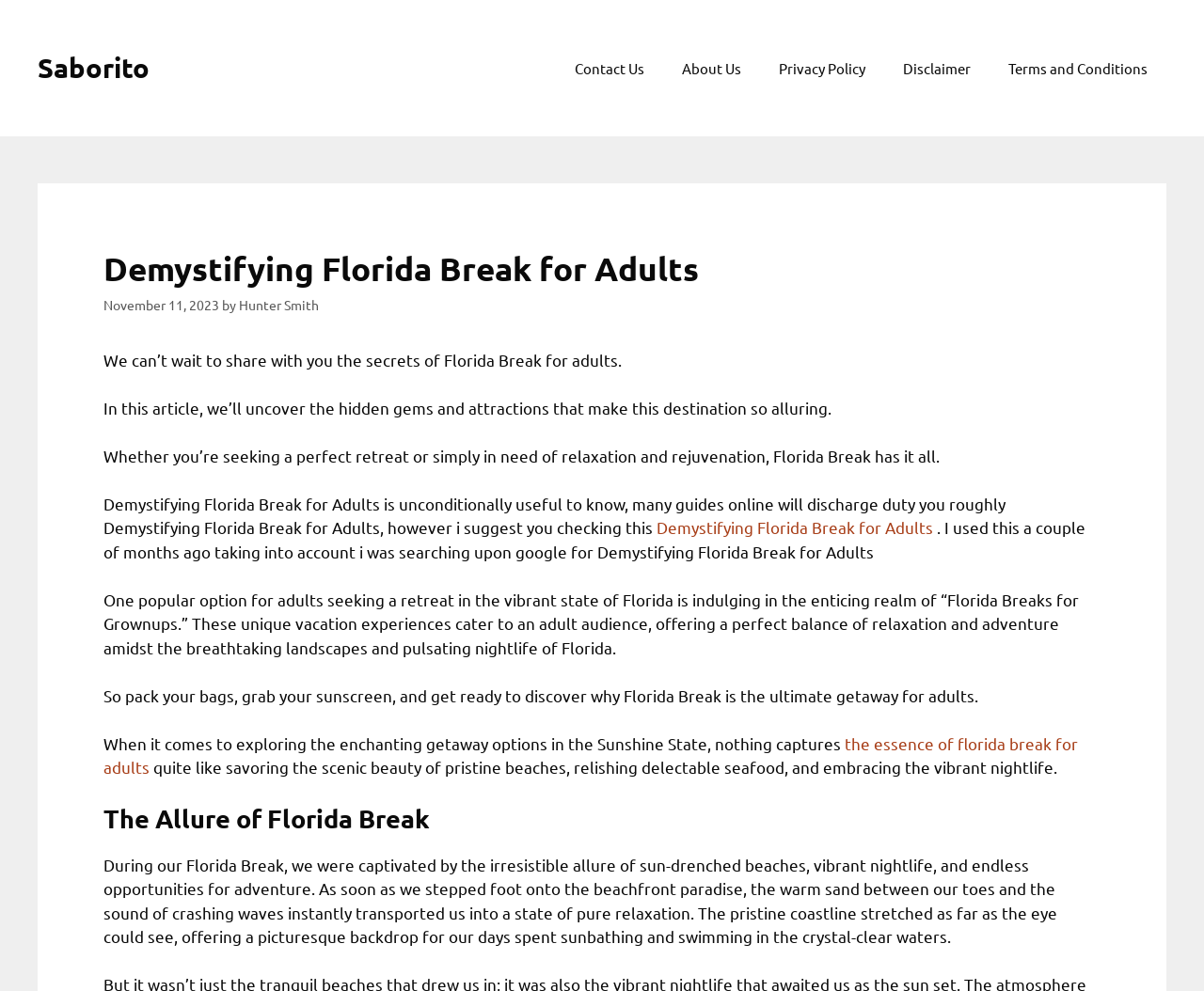From the element description: "Saborito", extract the bounding box coordinates of the UI element. The coordinates should be expressed as four float numbers between 0 and 1, in the order [left, top, right, bottom].

[0.031, 0.051, 0.124, 0.085]